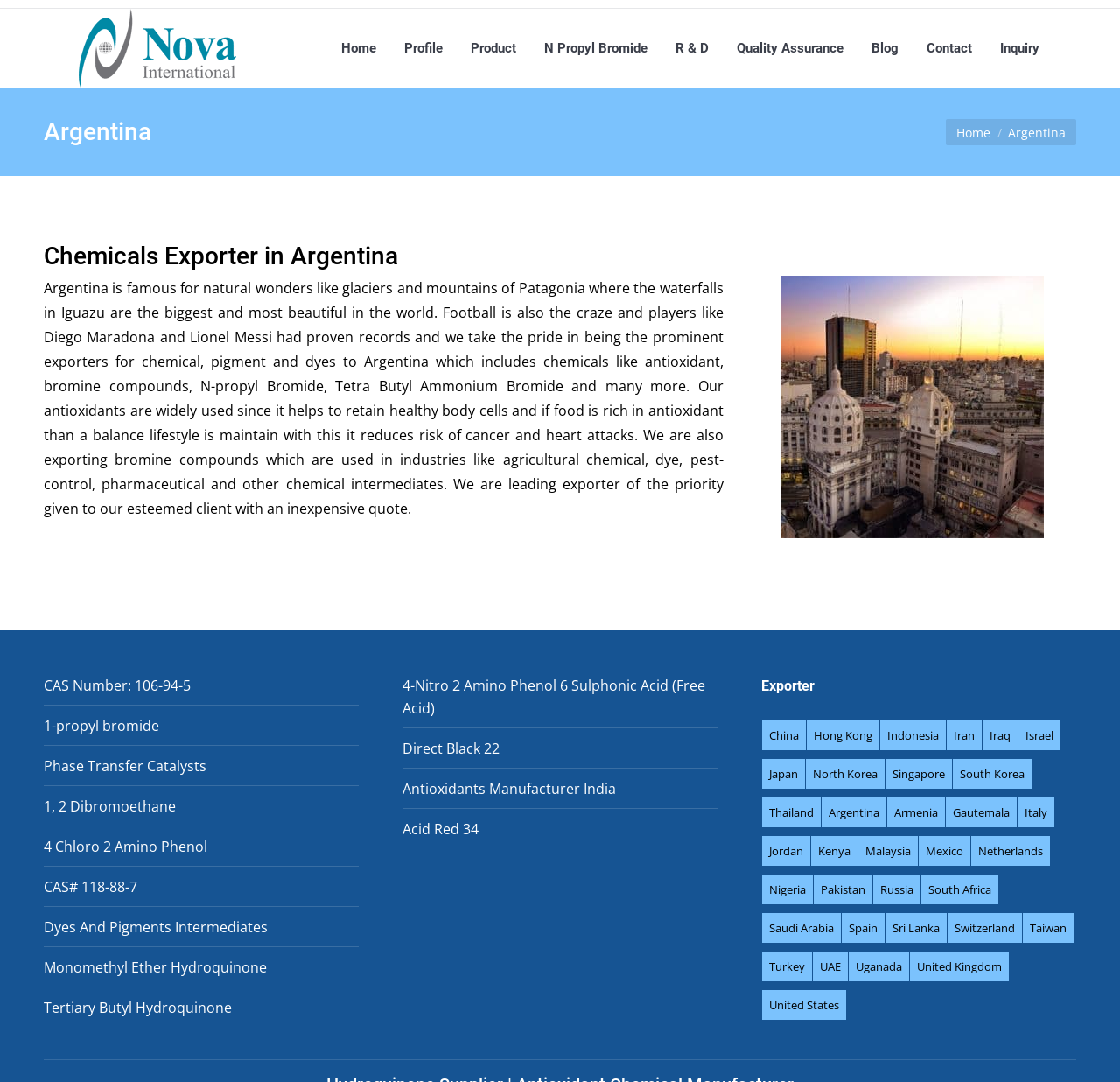Please specify the bounding box coordinates of the element that should be clicked to execute the given instruction: 'Learn about 'N Propyl Bromide''. Ensure the coordinates are four float numbers between 0 and 1, expressed as [left, top, right, bottom].

[0.484, 0.02, 0.58, 0.069]